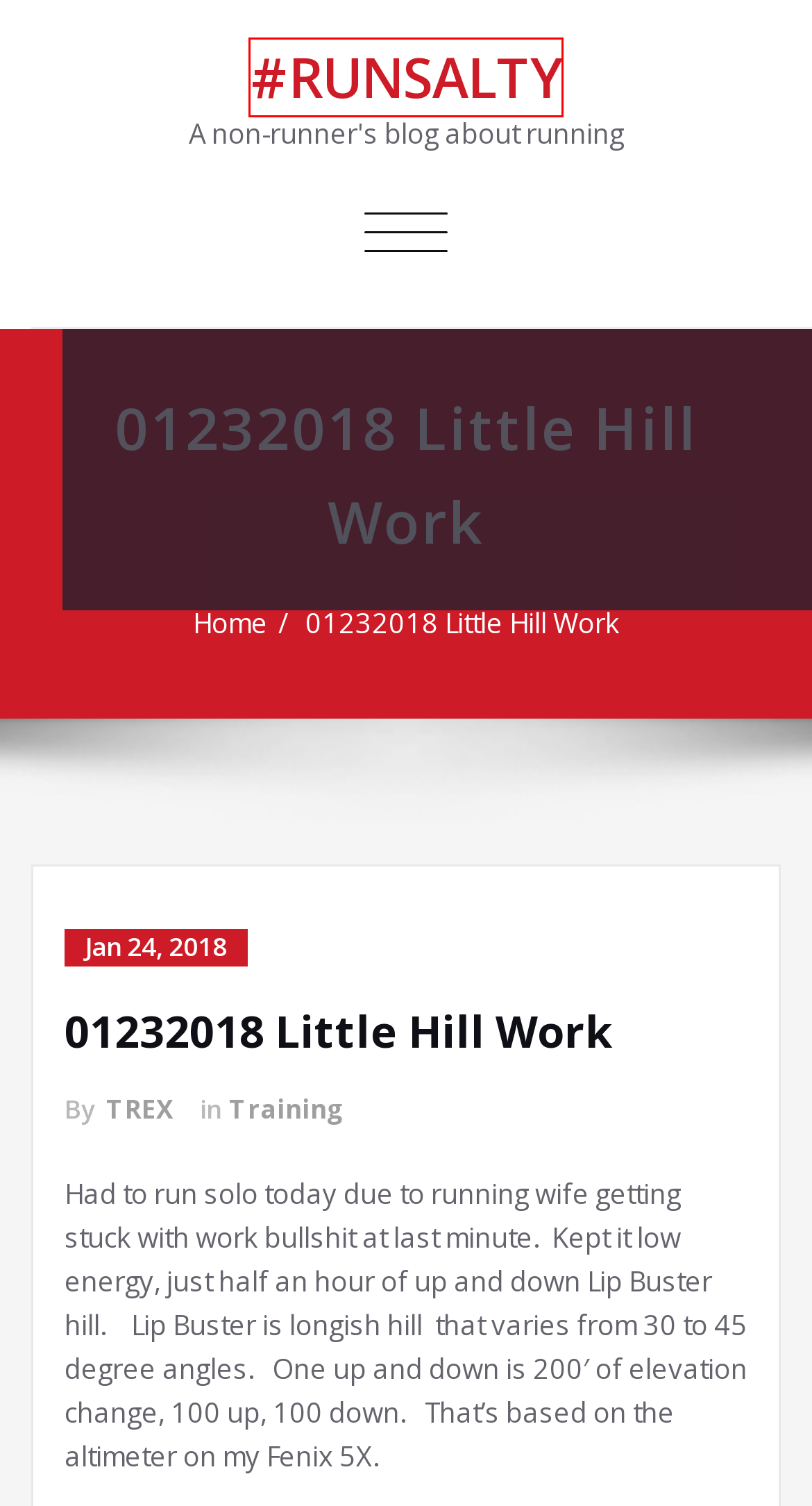Review the screenshot of a webpage that includes a red bounding box. Choose the most suitable webpage description that matches the new webpage after clicking the element within the red bounding box. Here are the candidates:
A. Training – #RUNSALTY
B. Half – #RUNSALTY
C. Nutrition – #RUNSALTY
D. #RUNSALTY – A non-runner's blog about running
E. Privacy Policy – Akismet
F. Personal Record – #RUNSALTY
G. January 2018 – #RUNSALTY
H. TREX – #RUNSALTY

D